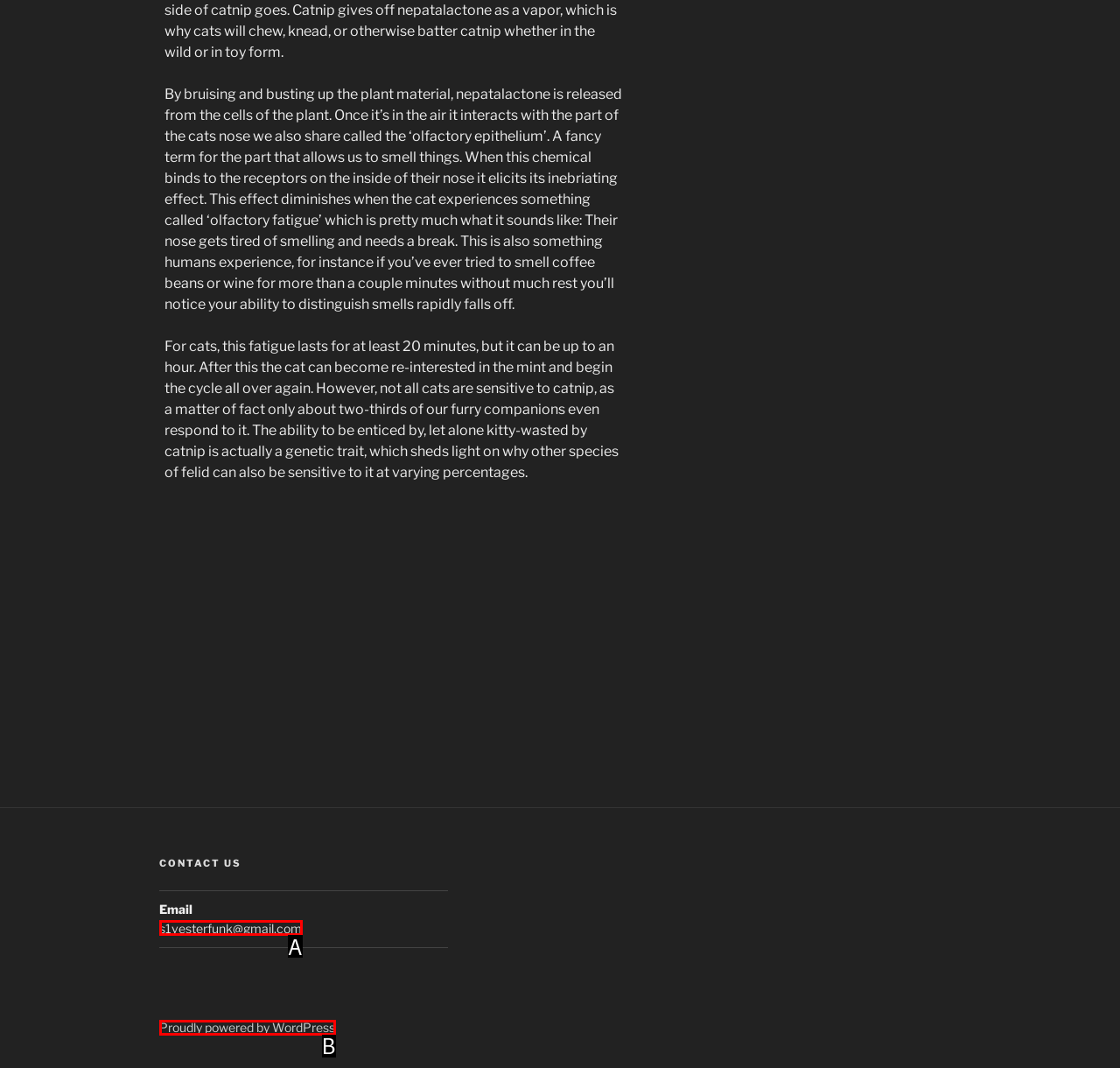Identify the HTML element that matches the description: s1vesterfunk@gmail.com
Respond with the letter of the correct option.

A